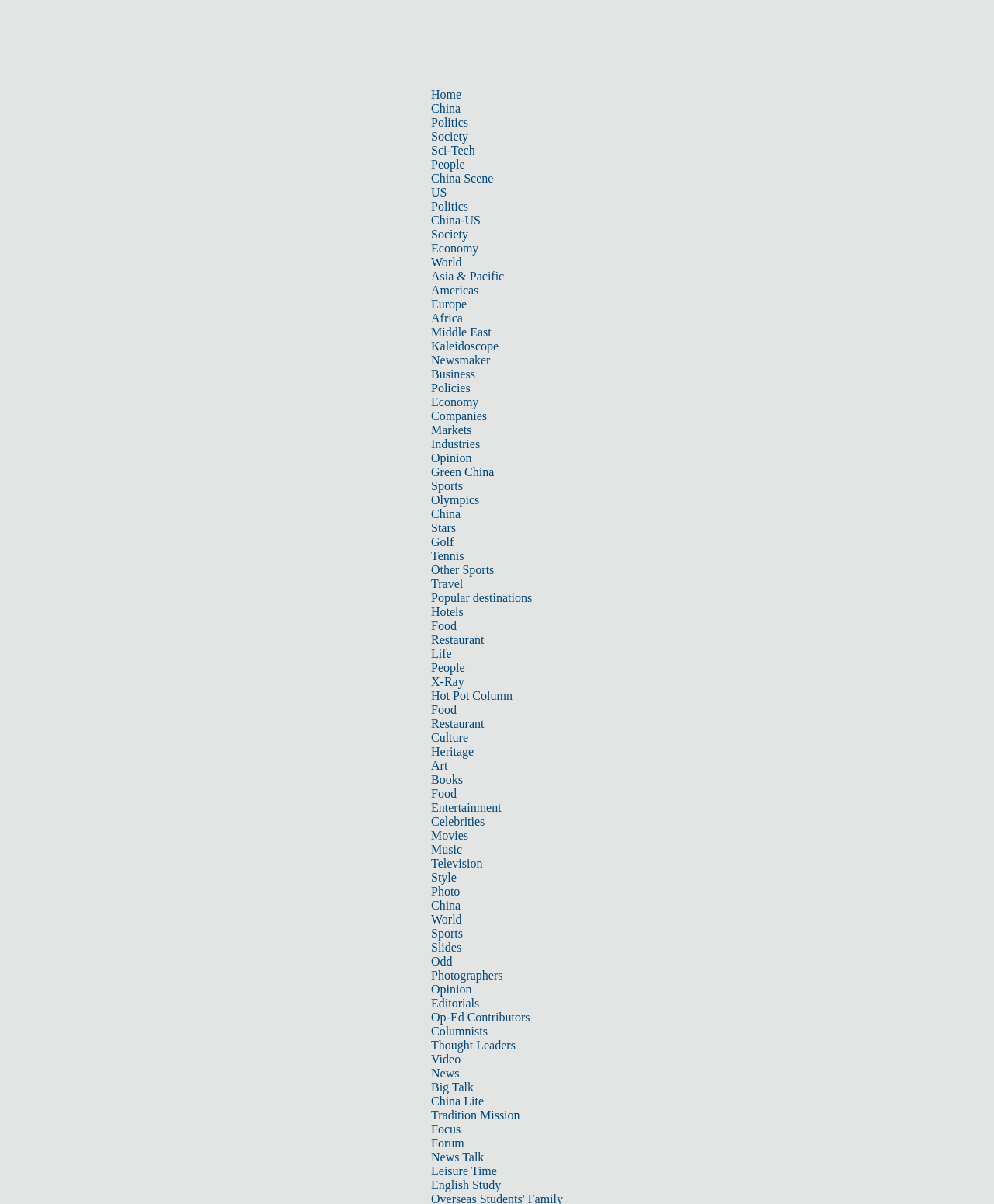Describe every aspect of the webpage comprehensively.

This webpage appears to be a news website, specifically the China Daily website. At the top of the page, there is a navigation menu with multiple categories, including "Home", "China", "Politics", "Society", "Sci-Tech", and many others. These categories are arranged horizontally across the top of the page, with each category having a distinct link.

Below the navigation menu, there is a prominent iframe that takes up a significant portion of the page. The iframe is positioned near the top-left corner of the page.

The webpage has a vast number of links, with over 80 links in total. These links are organized into various sections, including news categories, opinion pieces, and entertainment sections. The links are arranged in a vertical column, with each link stacked below the previous one.

Some of the notable sections on the webpage include "Business", "Sports", "Travel", "Life", "Culture", "Entertainment", and "Photo". Each of these sections has multiple sub-links, providing users with a wide range of topics to explore.

The webpage also features a "Video" section, which contains links to various video content, including news, interviews, and documentaries.

Overall, the webpage is densely packed with links and content, suggesting that it is a comprehensive news website that covers a wide range of topics related to China and the world.